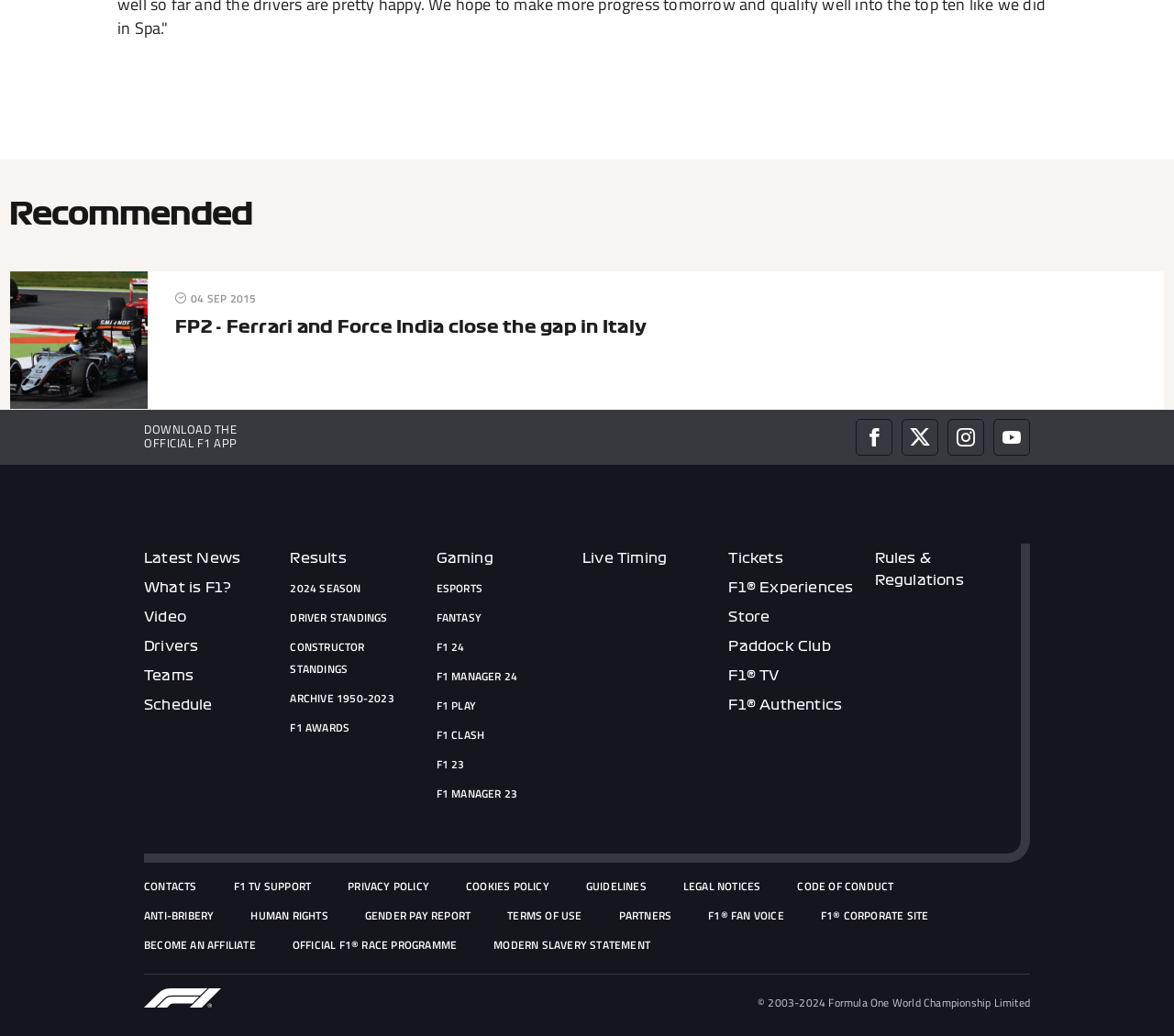Extract the bounding box for the UI element that matches this description: "About Us".

None